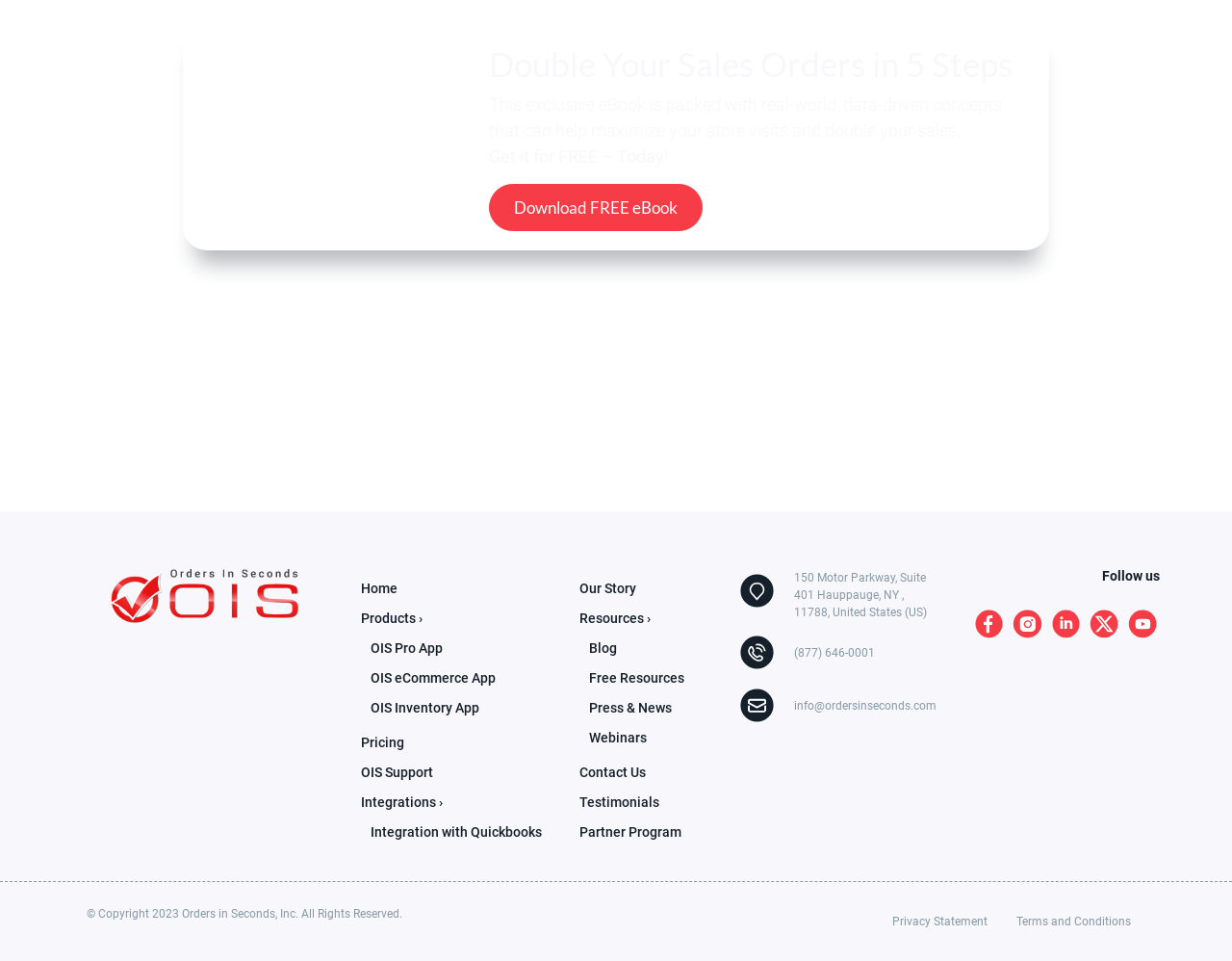Please specify the bounding box coordinates of the clickable region necessary for completing the following instruction: "View the OIS Pro App". The coordinates must consist of four float numbers between 0 and 1, i.e., [left, top, right, bottom].

[0.301, 0.665, 0.455, 0.686]